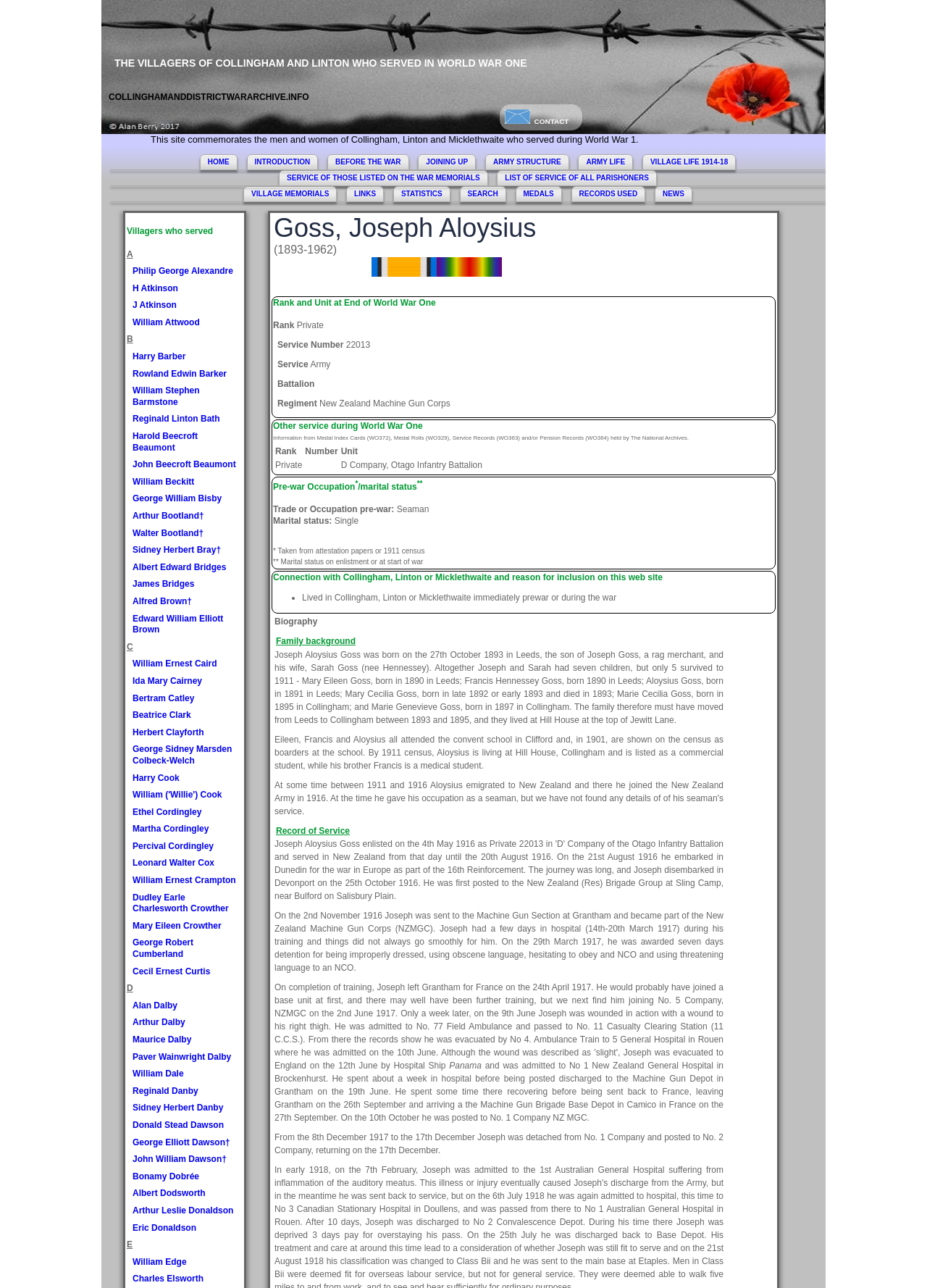Please find the bounding box coordinates of the element that must be clicked to perform the given instruction: "View Villagers who served". The coordinates should be four float numbers from 0 to 1, i.e., [left, top, right, bottom].

[0.137, 0.175, 0.262, 0.184]